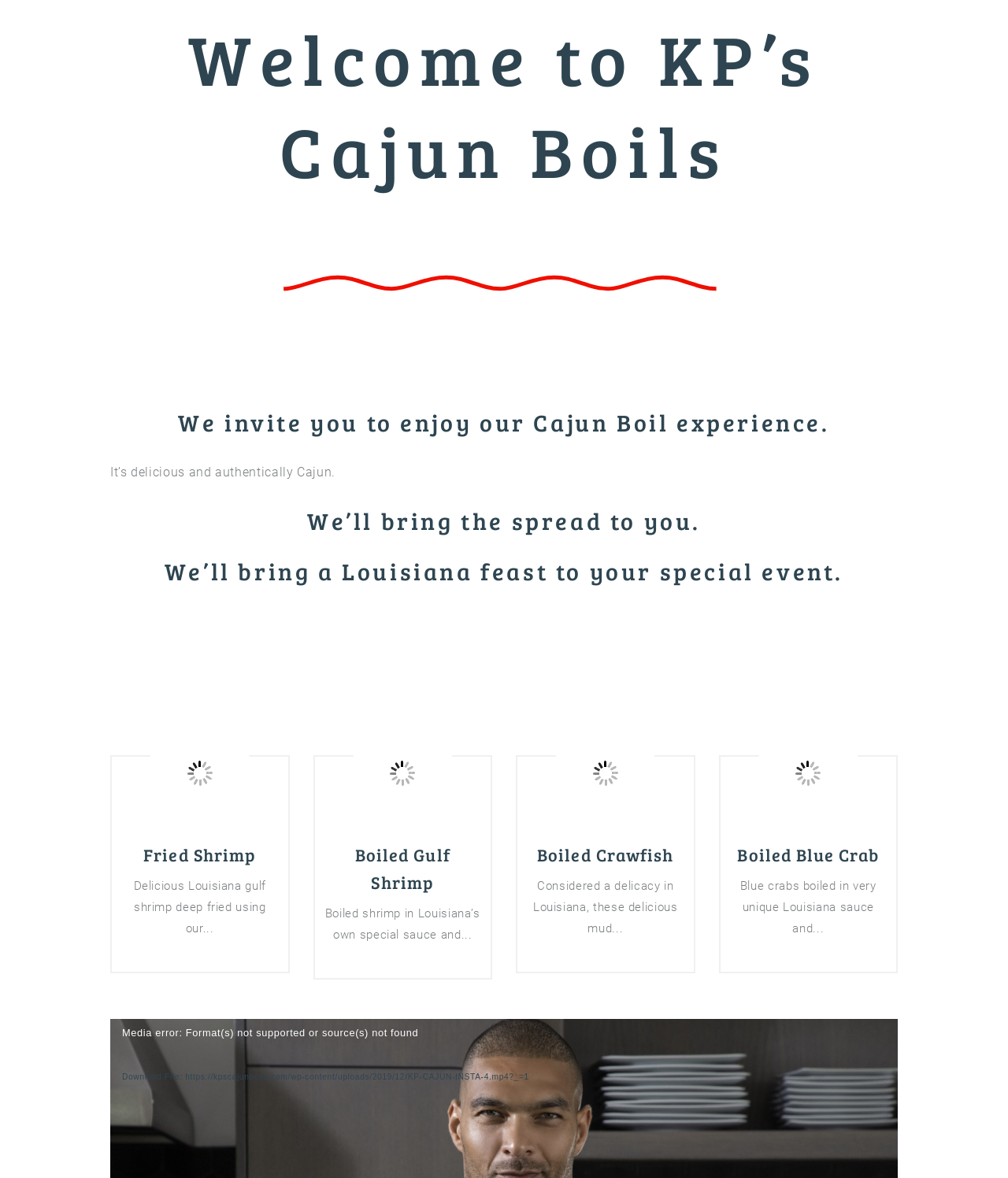What is the name of the Cajun boil experience?
Refer to the image and give a detailed answer to the question.

The name of the Cajun boil experience can be found in the first heading element, which says 'Welcome to KP’s Cajun Boils'.